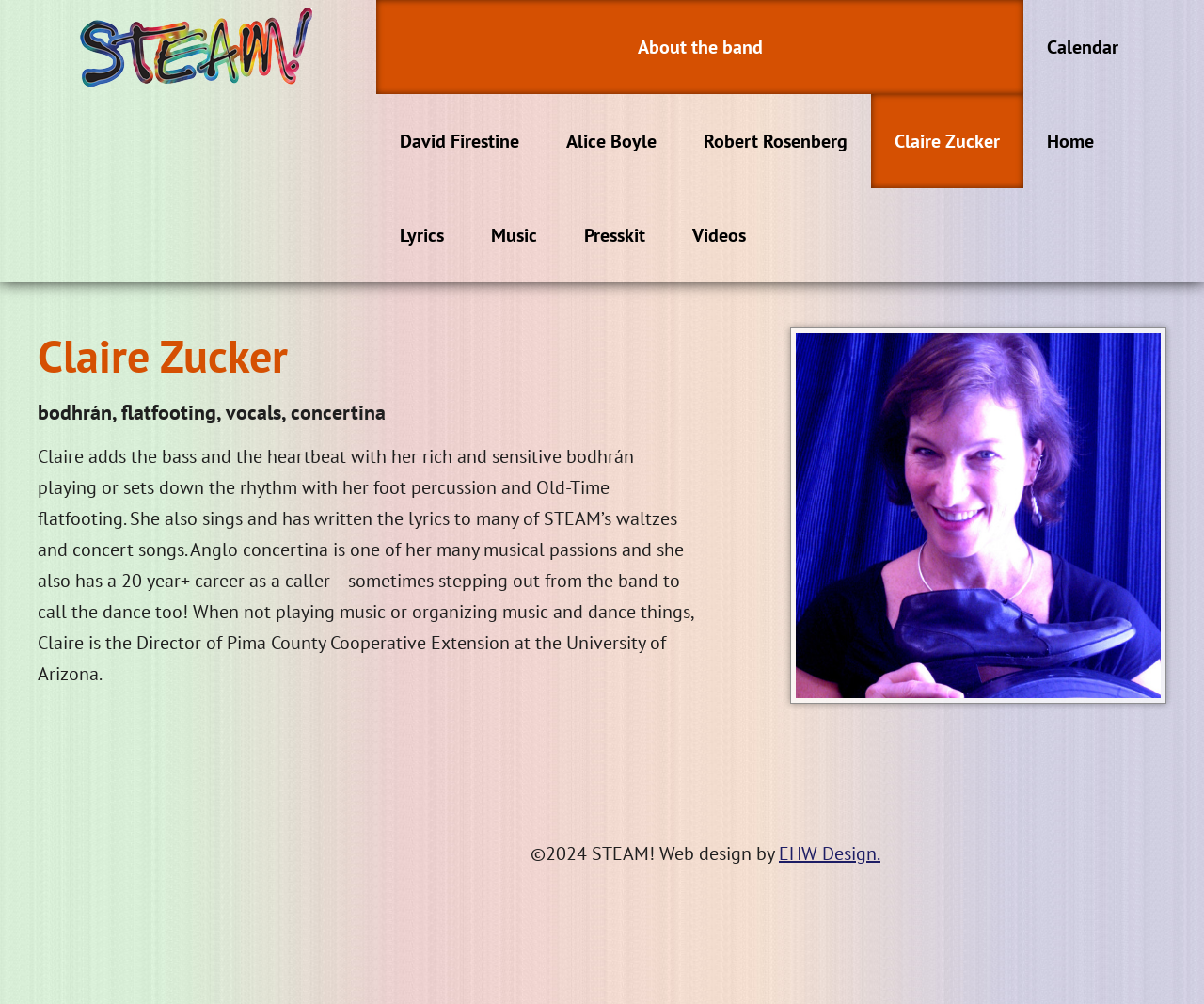What is the type of music played by STEAM?
Please answer the question with a single word or phrase, referencing the image.

Waltzes and concert songs